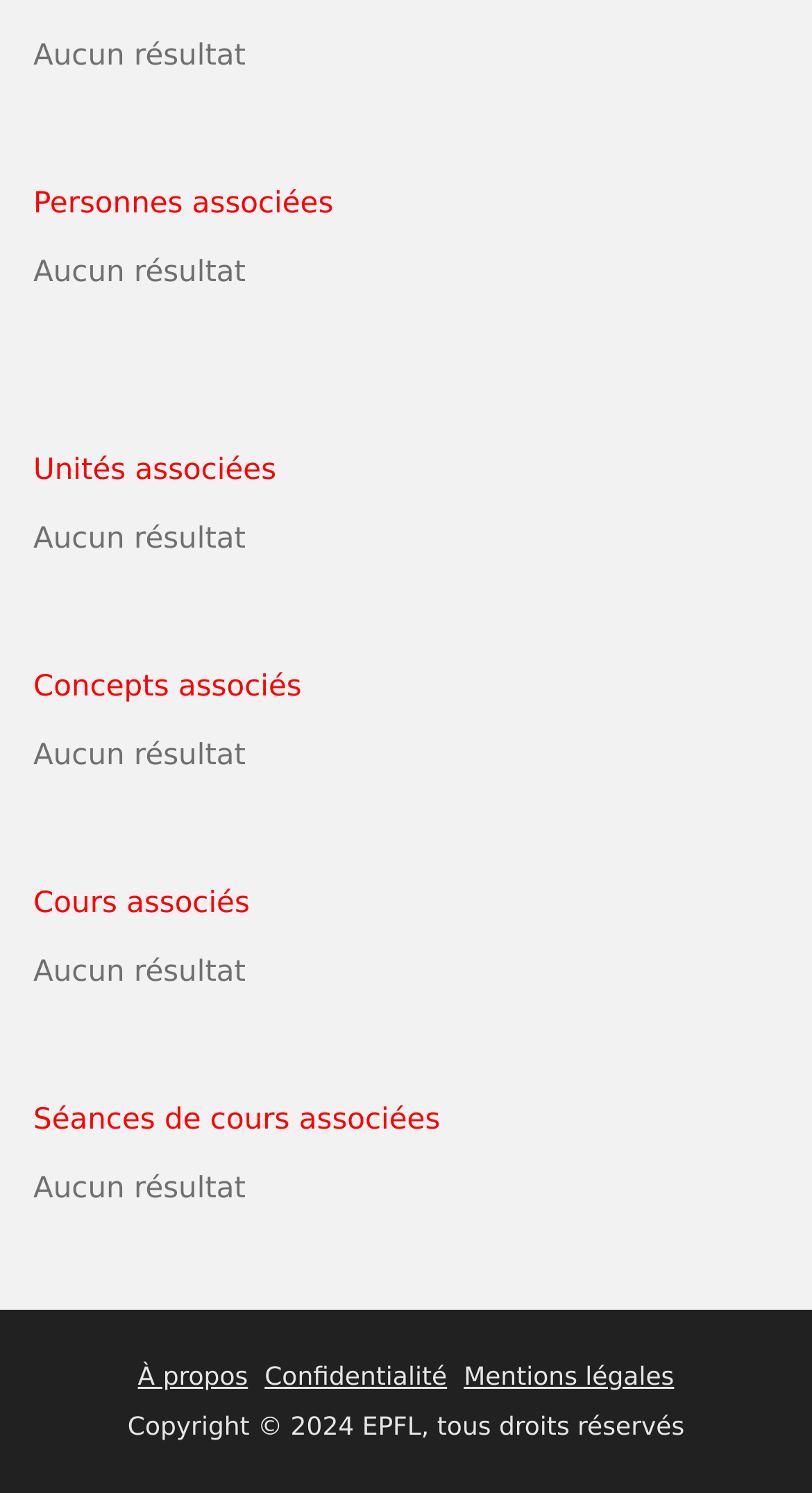Find the bounding box coordinates corresponding to the UI element with the description: "Confidentialité". The coordinates should be formatted as [left, top, right, bottom], with values as floats between 0 and 1.

[0.326, 0.912, 0.551, 0.932]